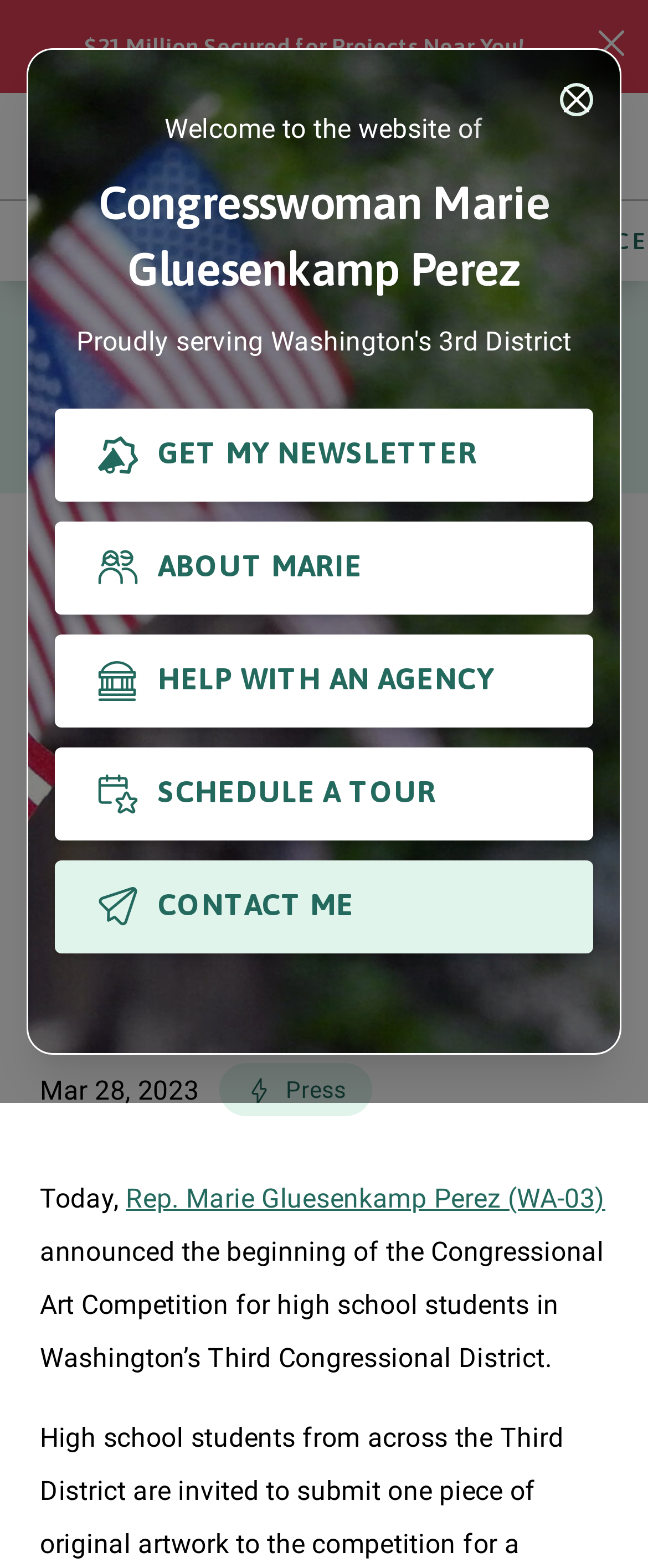Extract the bounding box for the UI element that matches this description: "Rep. Marie Gluesenkamp Perez (WA-03)".

[0.194, 0.754, 0.934, 0.774]